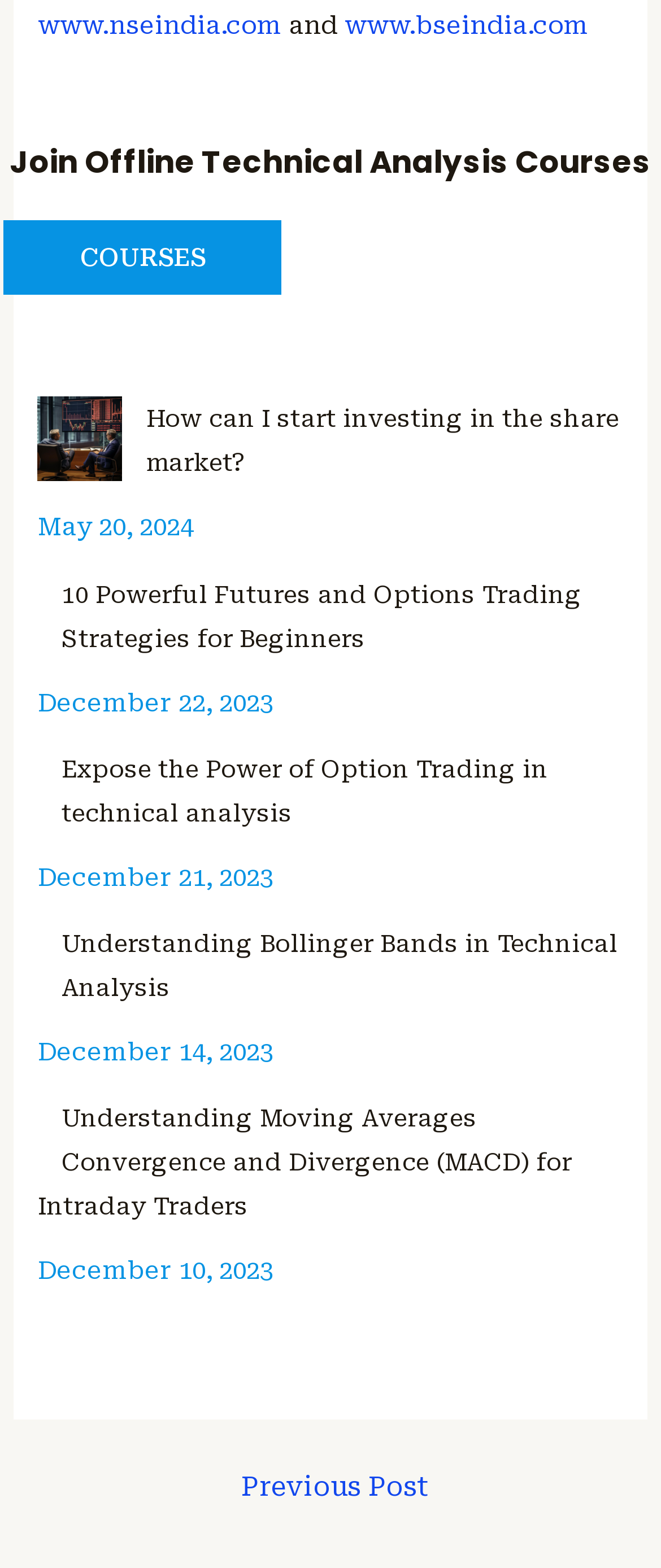Please specify the bounding box coordinates of the clickable section necessary to execute the following command: "Learn how to start investing in the share market".

[0.222, 0.259, 0.937, 0.304]